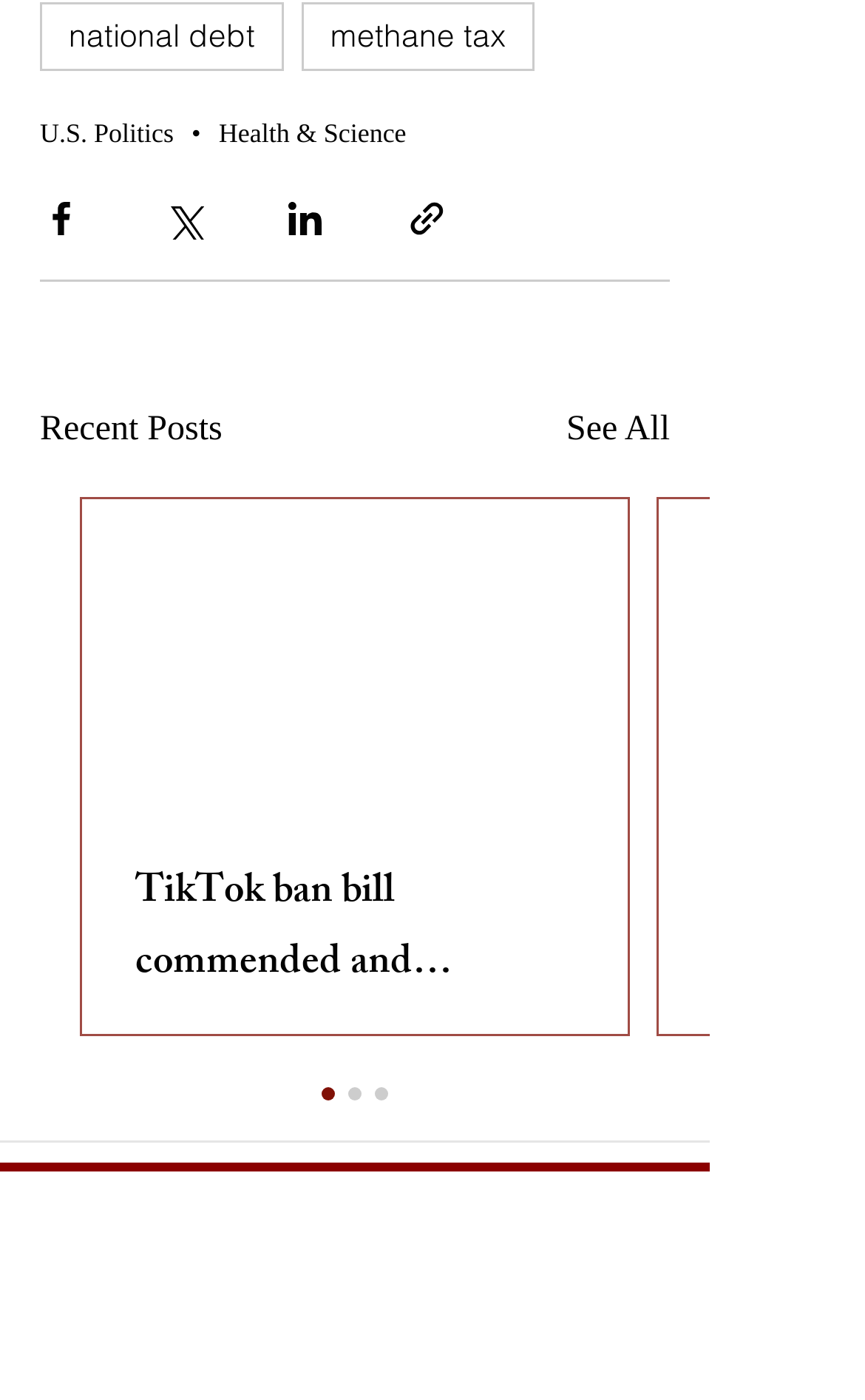Can you show the bounding box coordinates of the region to click on to complete the task described in the instruction: "Share via Facebook"?

[0.046, 0.141, 0.095, 0.171]